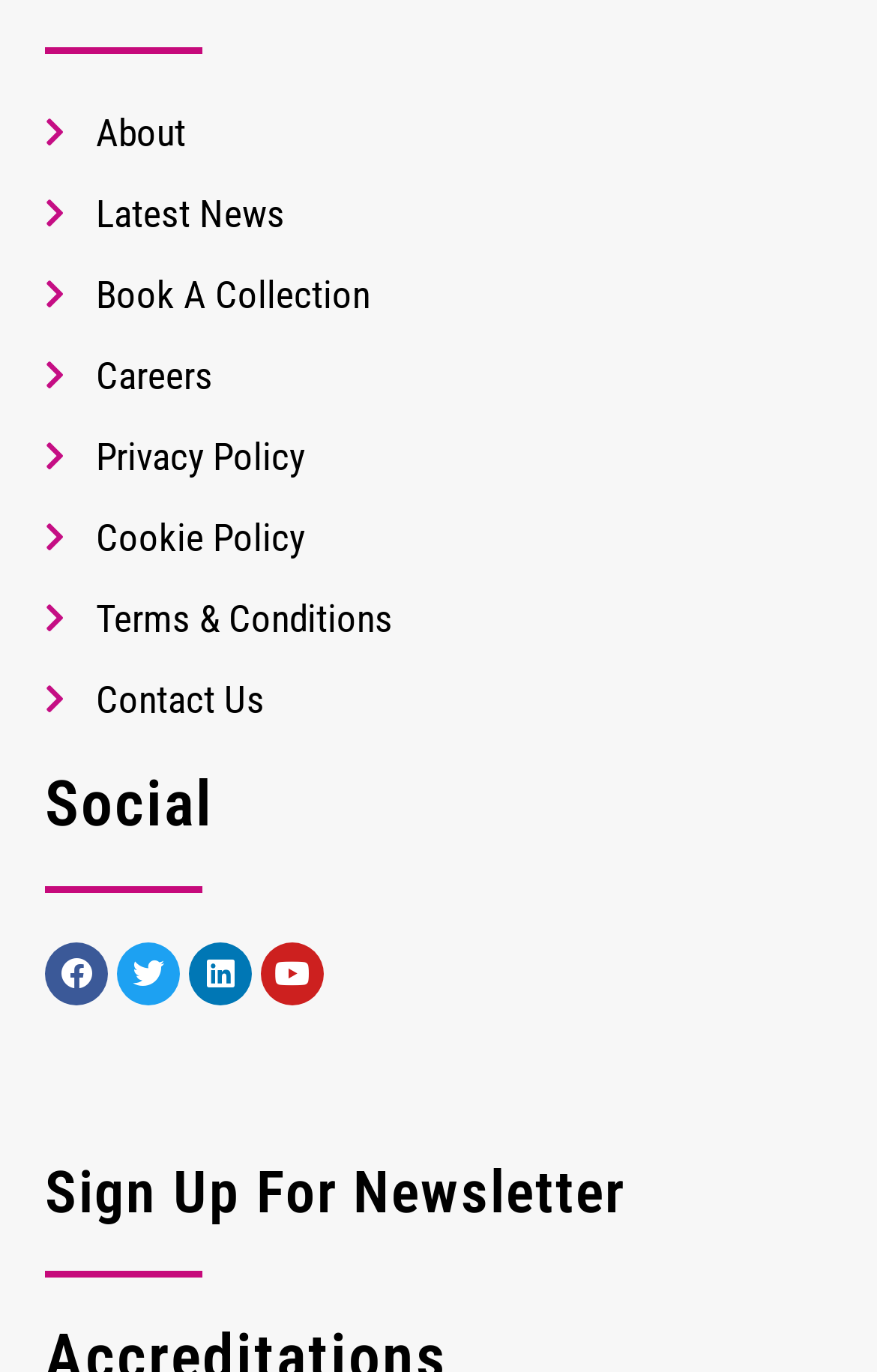Please specify the bounding box coordinates of the clickable region necessary for completing the following instruction: "click Linkedin". The coordinates must consist of four float numbers between 0 and 1, i.e., [left, top, right, bottom].

[0.215, 0.687, 0.287, 0.732]